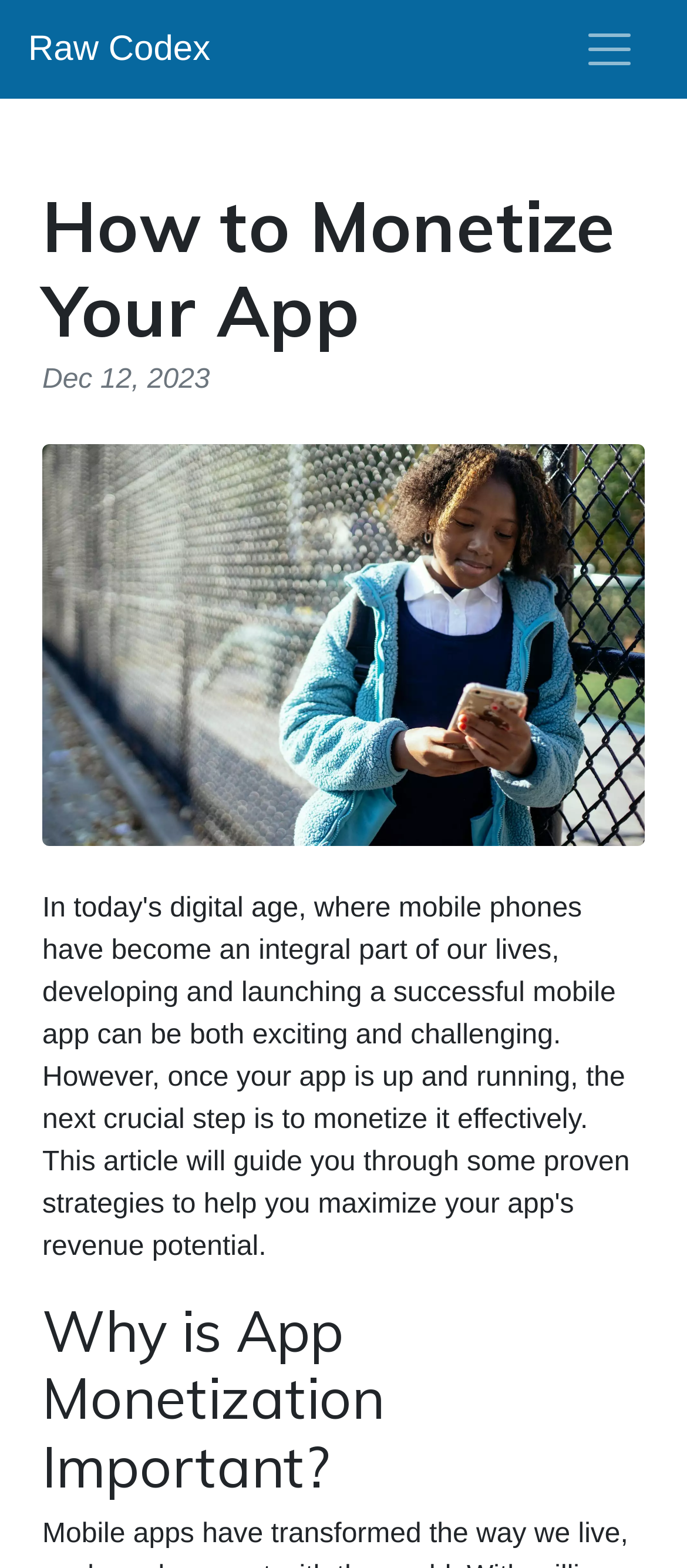Using the elements shown in the image, answer the question comprehensively: What is the date mentioned on the webpage?

I found the date 'Dec 12, 2023' on the webpage by looking at the static text element located at [0.062, 0.233, 0.306, 0.252] which is a child element of the header.